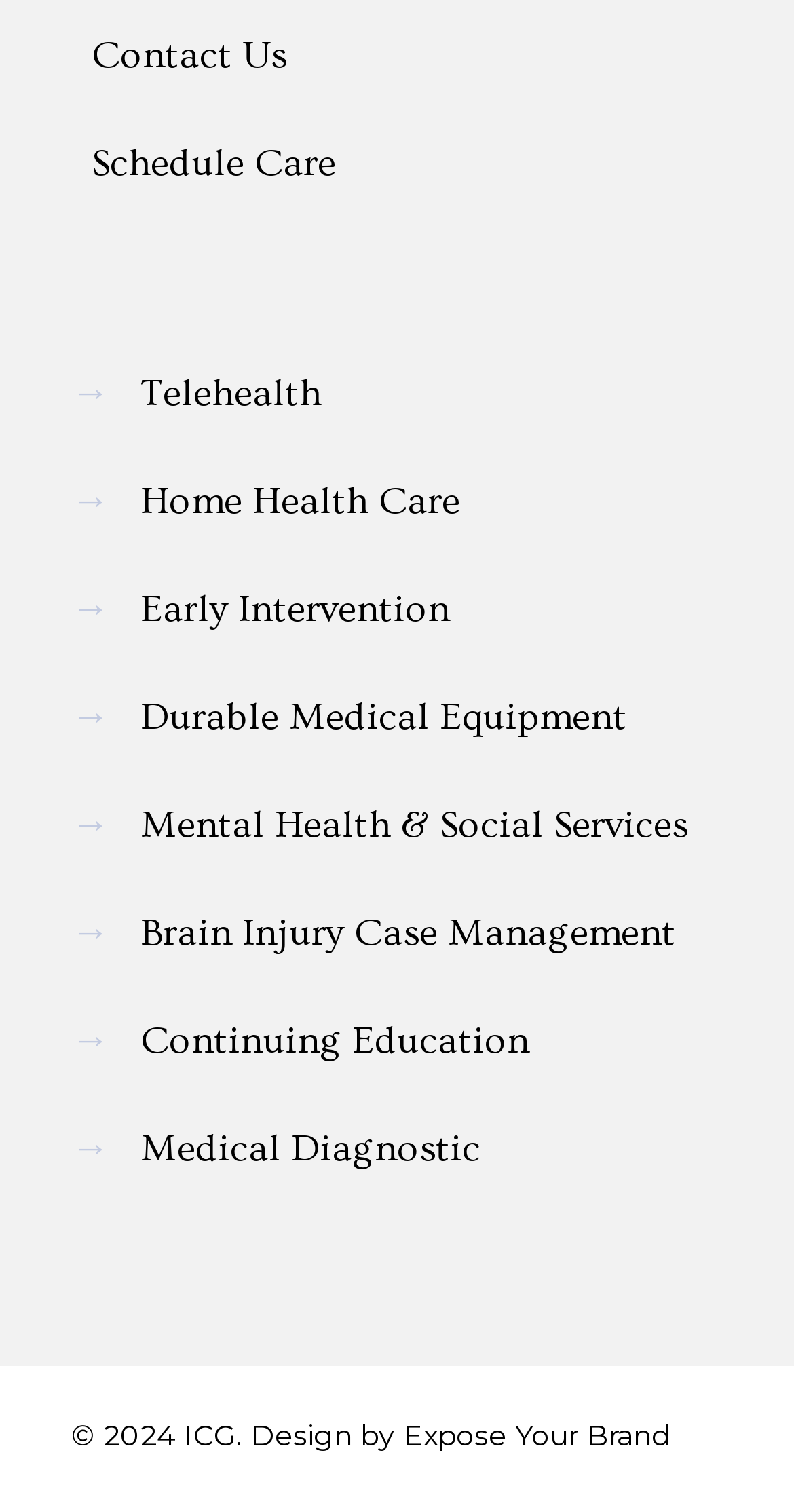Find the bounding box coordinates of the clickable area required to complete the following action: "Learn about home health care".

[0.177, 0.318, 0.579, 0.347]